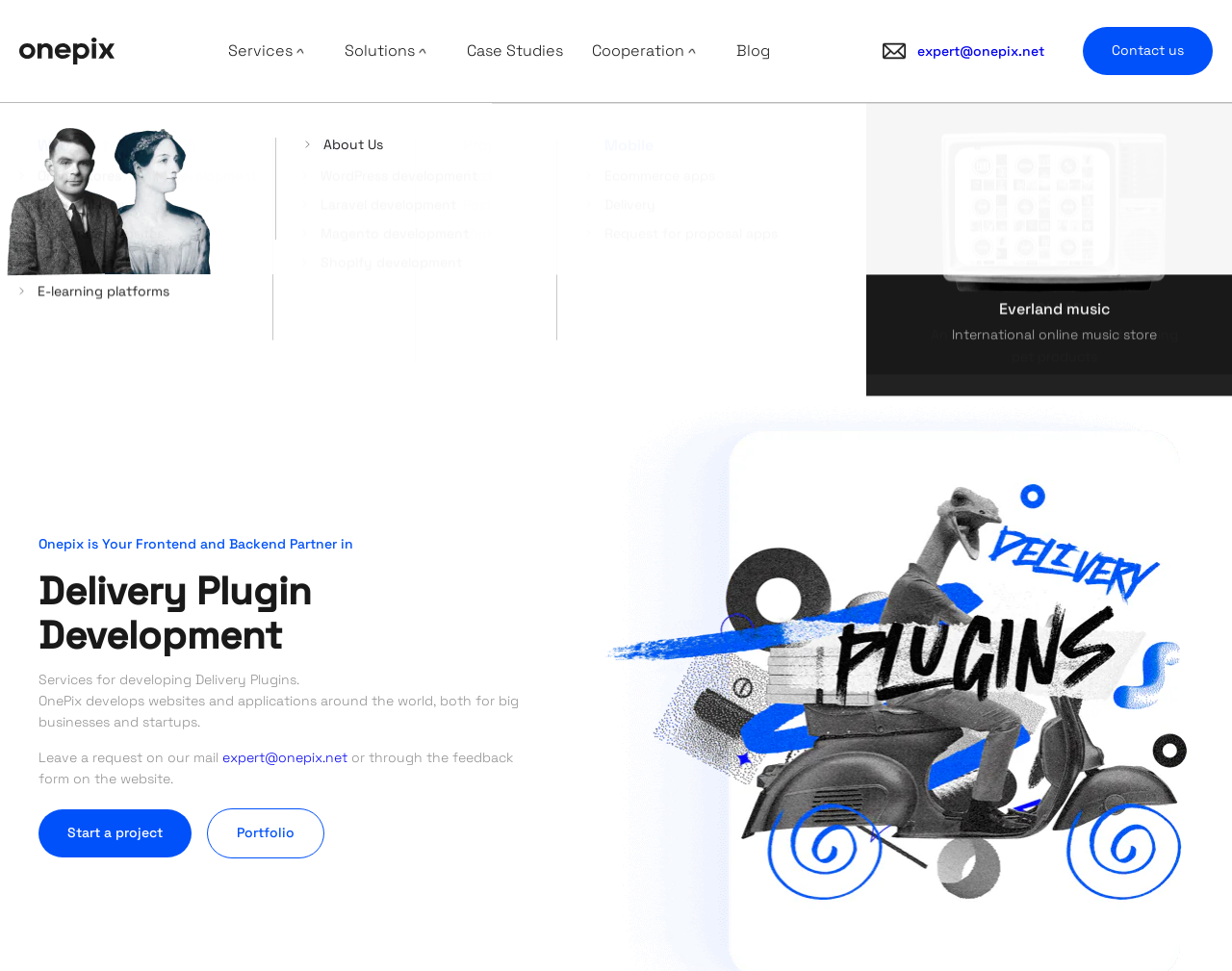Find the bounding box coordinates corresponding to the UI element with the description: "Blog". The coordinates should be formatted as [left, top, right, bottom], with values as floats between 0 and 1.

[0.597, 0.0, 0.625, 0.105]